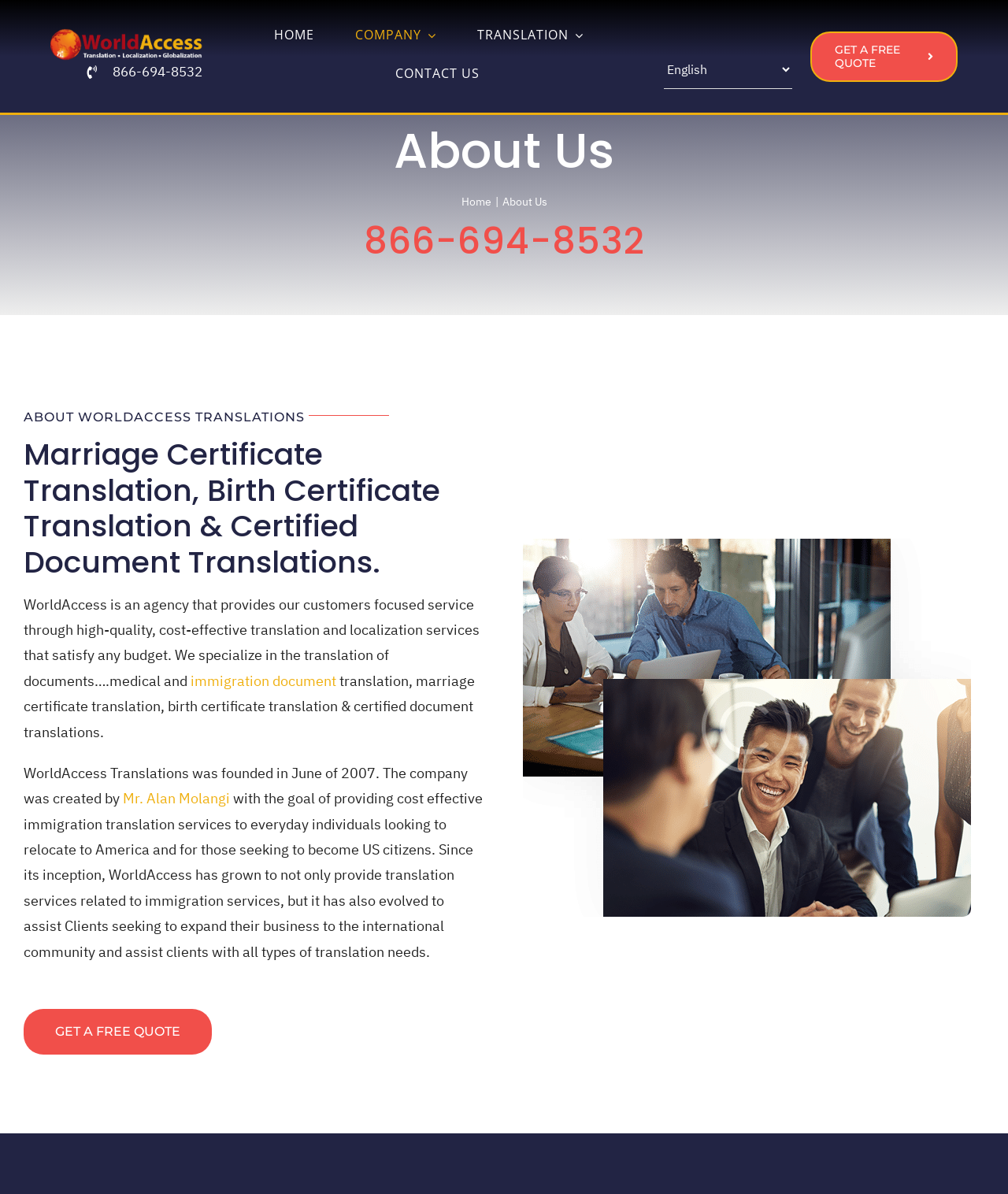Please respond to the question with a concise word or phrase:
What type of services does the company provide?

Translation services